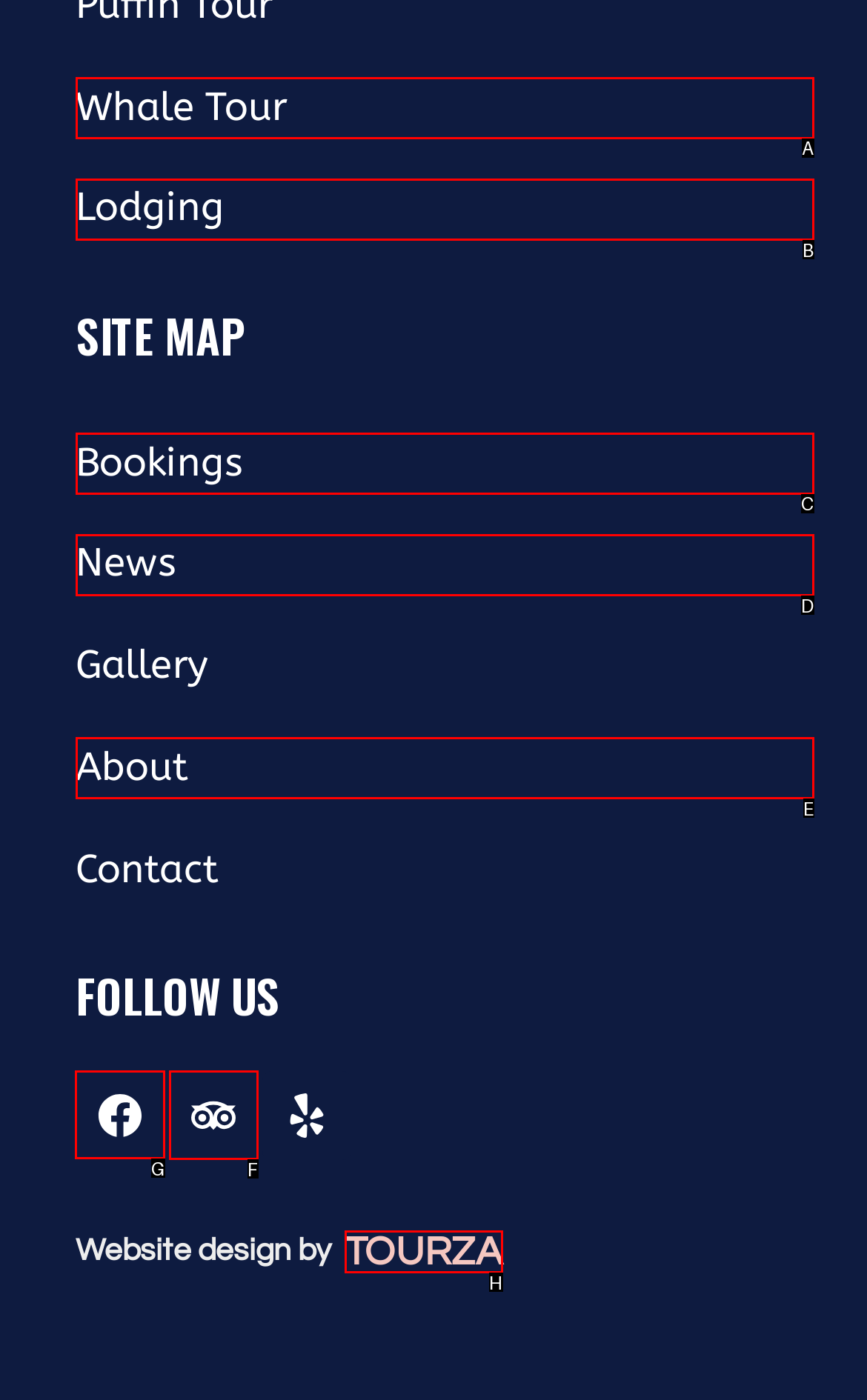Identify the letter of the UI element I need to click to carry out the following instruction: Follow on Facebook

G